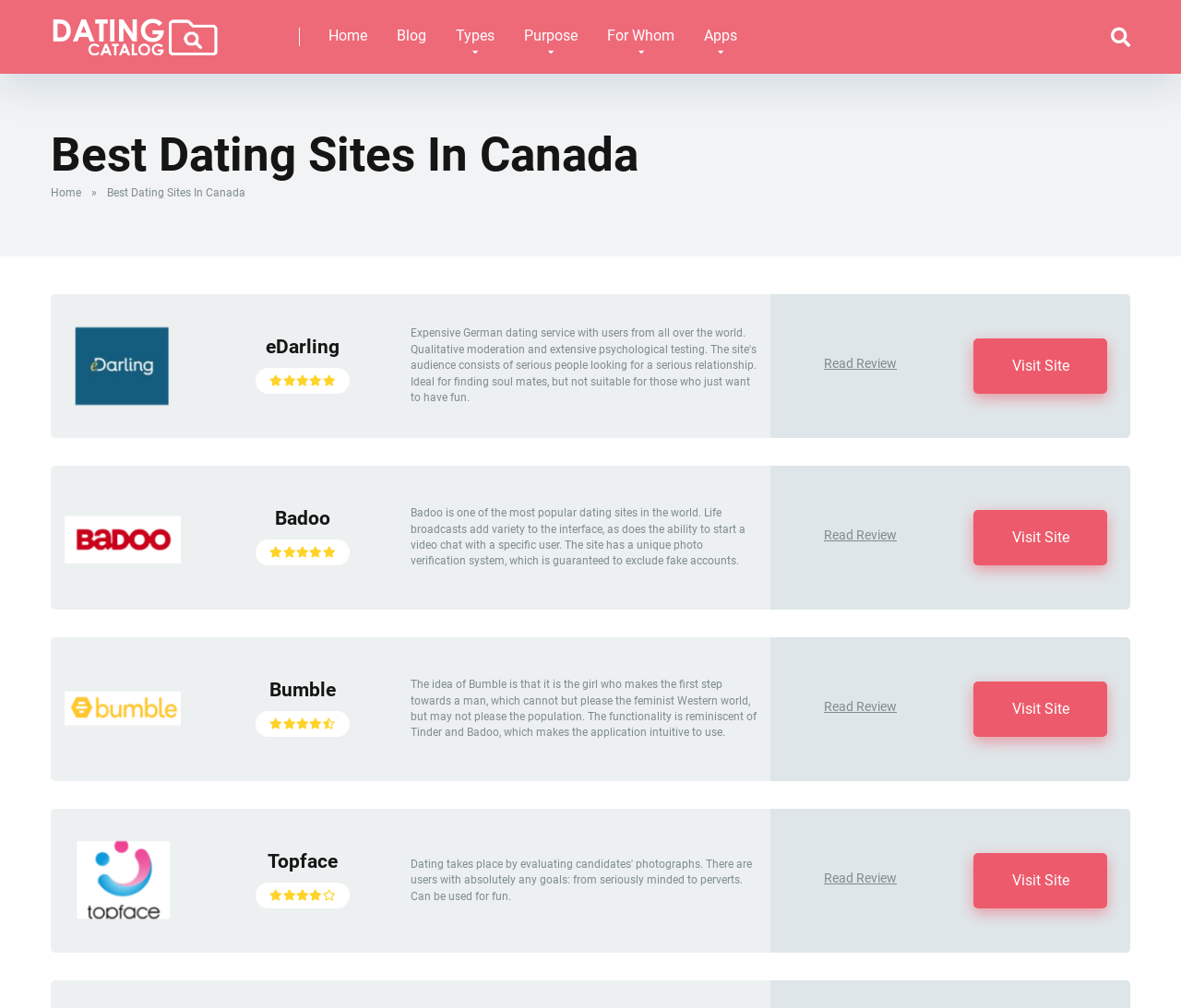Please indicate the bounding box coordinates of the element's region to be clicked to achieve the instruction: "Read the review of 'Badoo'". Provide the coordinates as four float numbers between 0 and 1, i.e., [left, top, right, bottom].

[0.698, 0.523, 0.759, 0.538]